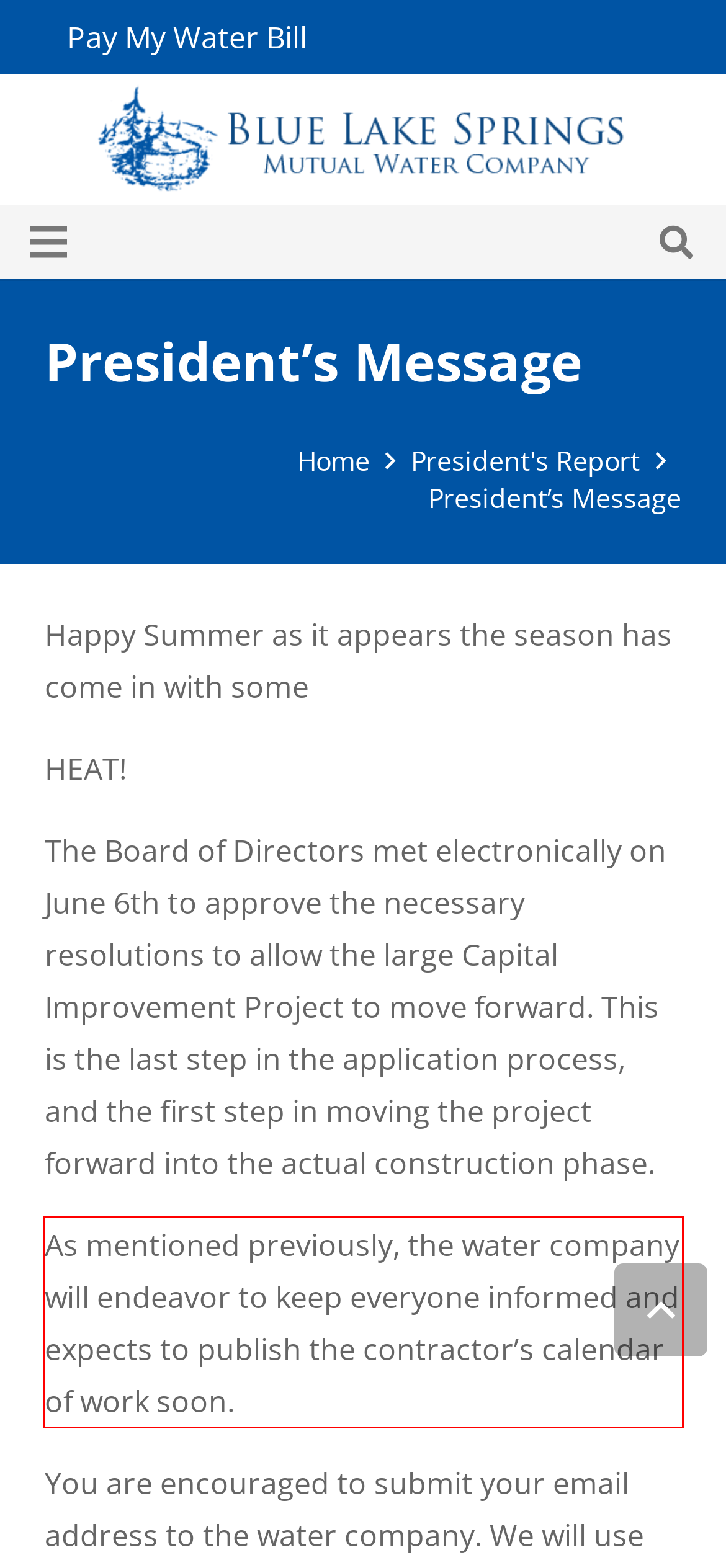From the given screenshot of a webpage, identify the red bounding box and extract the text content within it.

As mentioned previously, the water company will endeavor to keep everyone informed and expects to publish the contractor’s calendar of work soon.